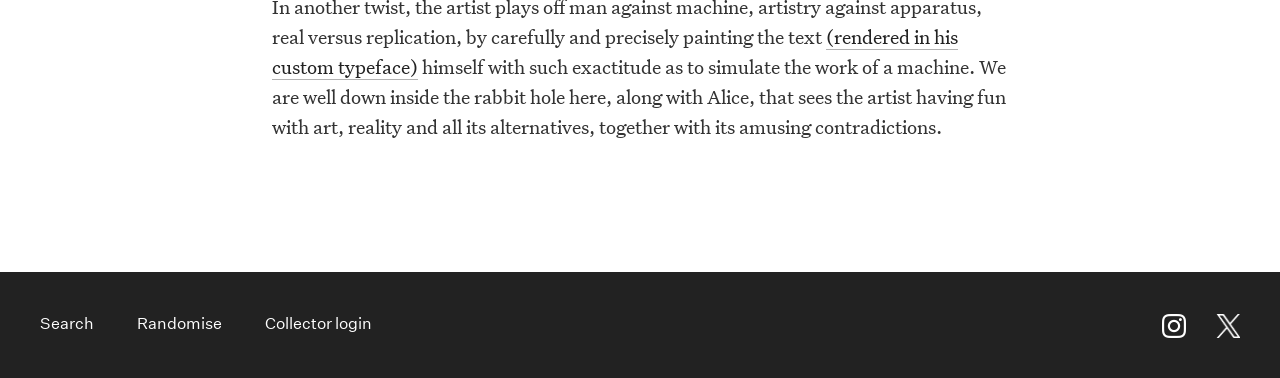Identify the bounding box of the UI component described as: "alt="James R Ford on X"".

[0.926, 0.832, 0.969, 0.883]